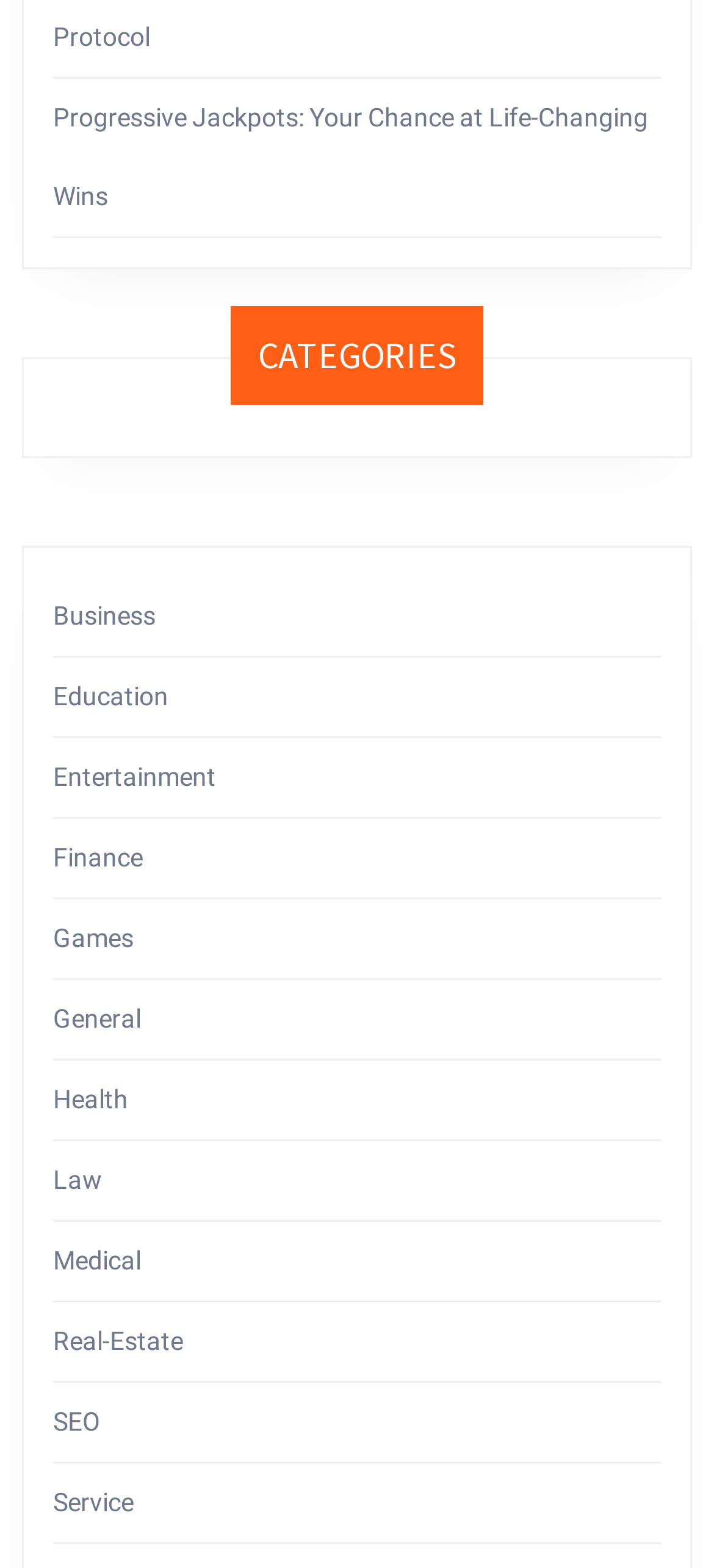What is the last category listed?
Based on the image, provide your answer in one word or phrase.

Service